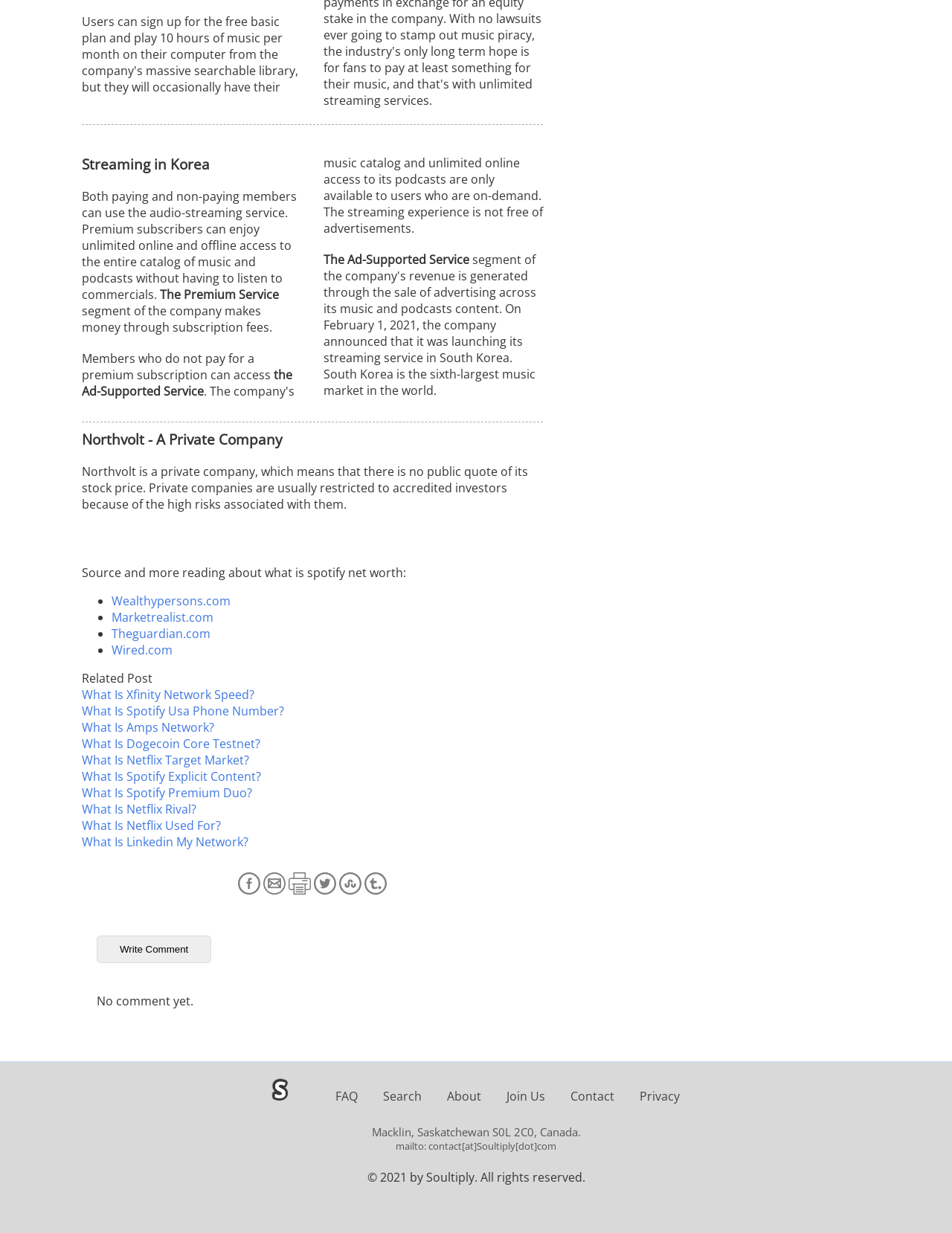Identify the bounding box coordinates for the UI element described as follows: What Is Netflix Target Market?. Use the format (top-left x, top-left y, bottom-right x, bottom-right y) and ensure all values are floating point numbers between 0 and 1.

[0.086, 0.61, 0.262, 0.623]